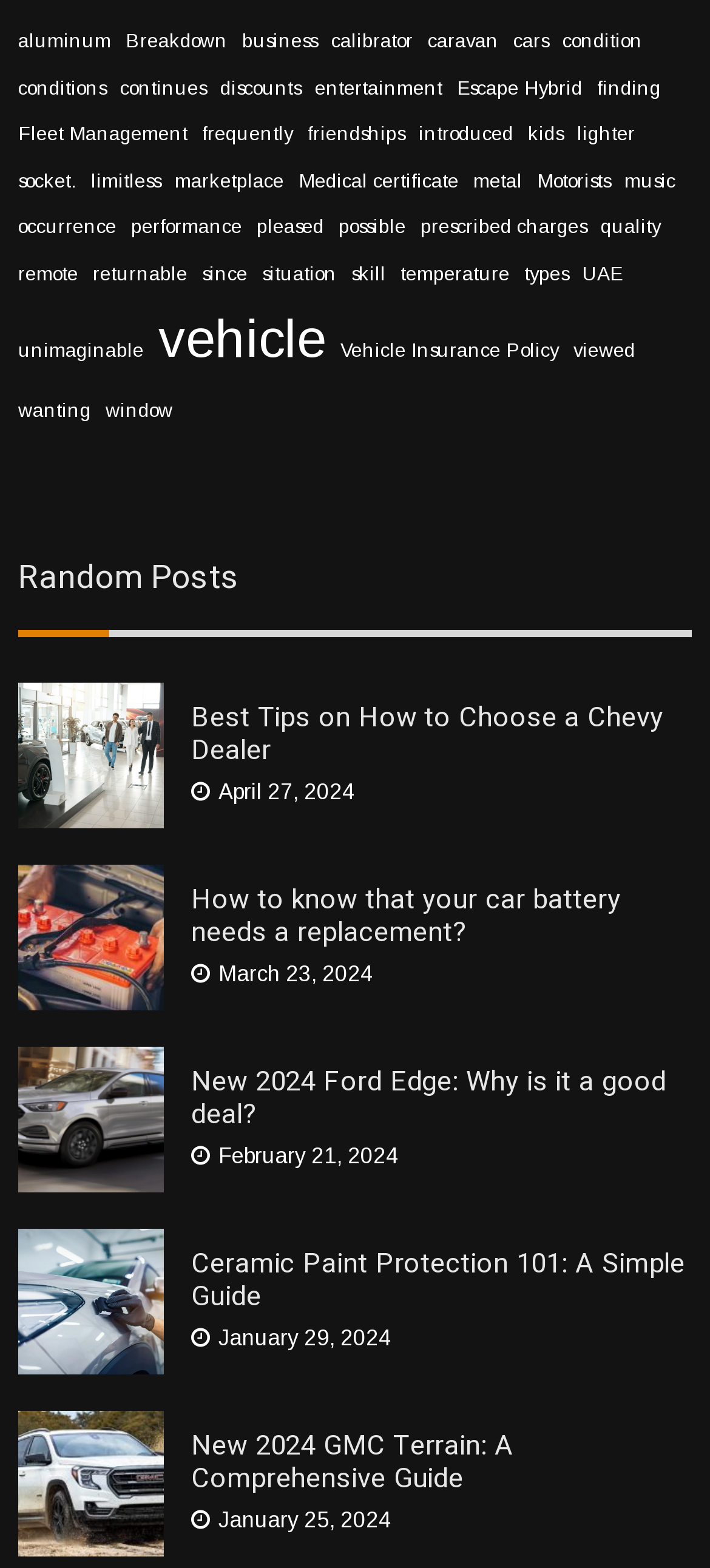Provide the bounding box coordinates in the format (top-left x, top-left y, bottom-right x, bottom-right y). All values are floating point numbers between 0 and 1. Determine the bounding box coordinate of the UI element described as: prescribed charges

[0.592, 0.137, 0.826, 0.151]